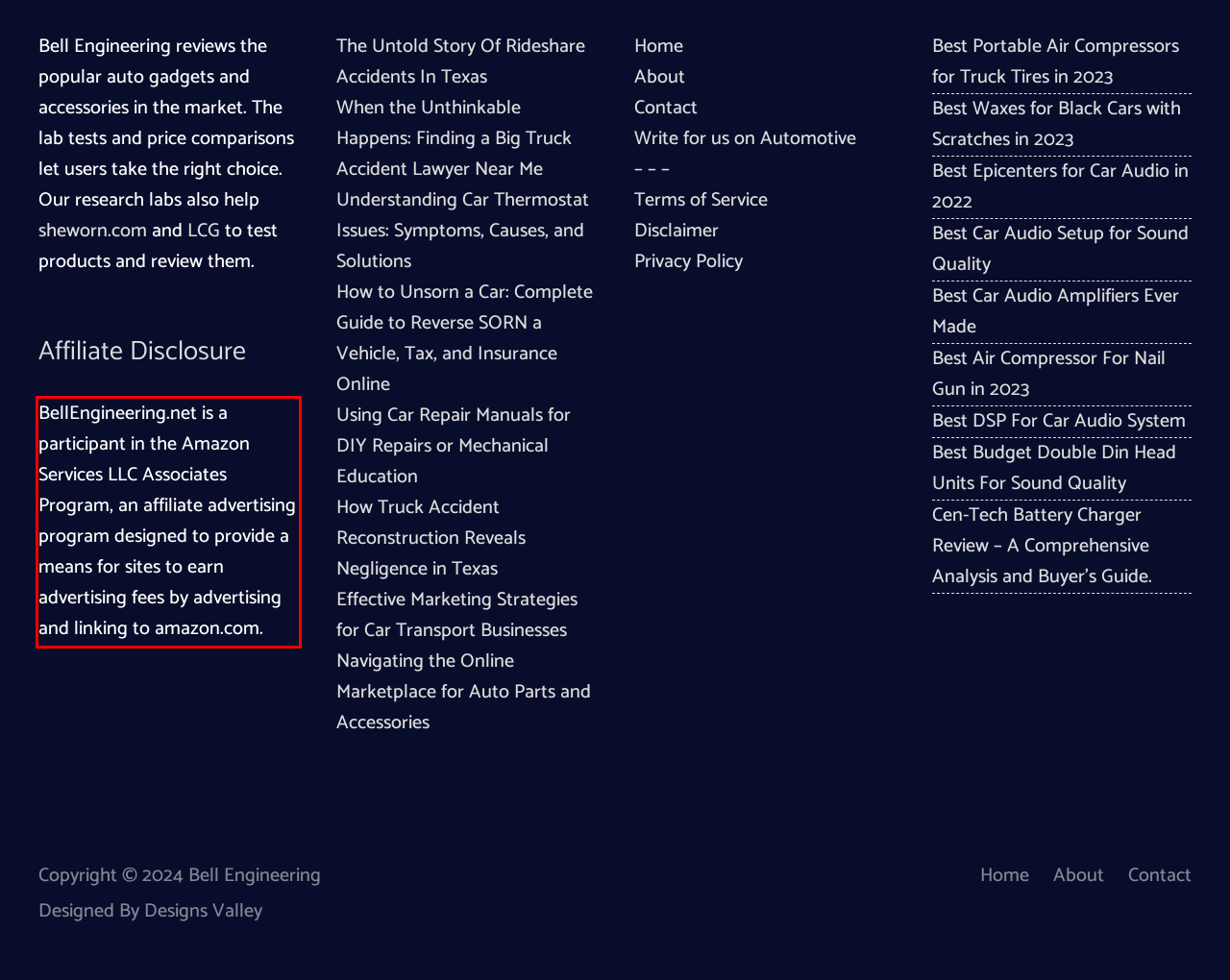You are provided with a screenshot of a webpage featuring a red rectangle bounding box. Extract the text content within this red bounding box using OCR.

BellEngineering.net is a participant in the Amazon Services LLC Associates Program, an affiliate advertising program designed to provide a means for sites to earn advertising fees by advertising and linking to amazon.com.